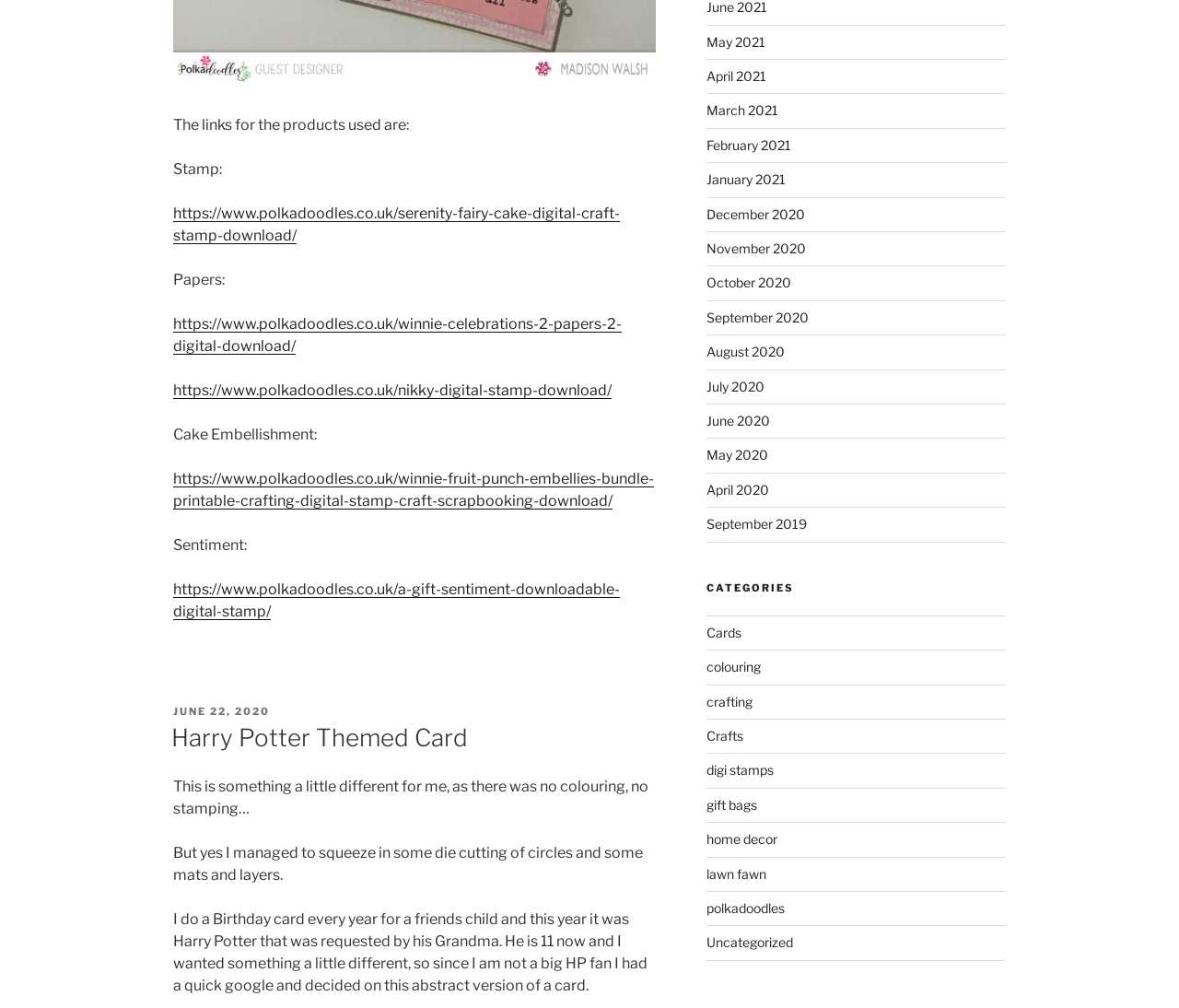How many links are there to digital craft stamps?
Examine the image and give a concise answer in one word or a short phrase.

3